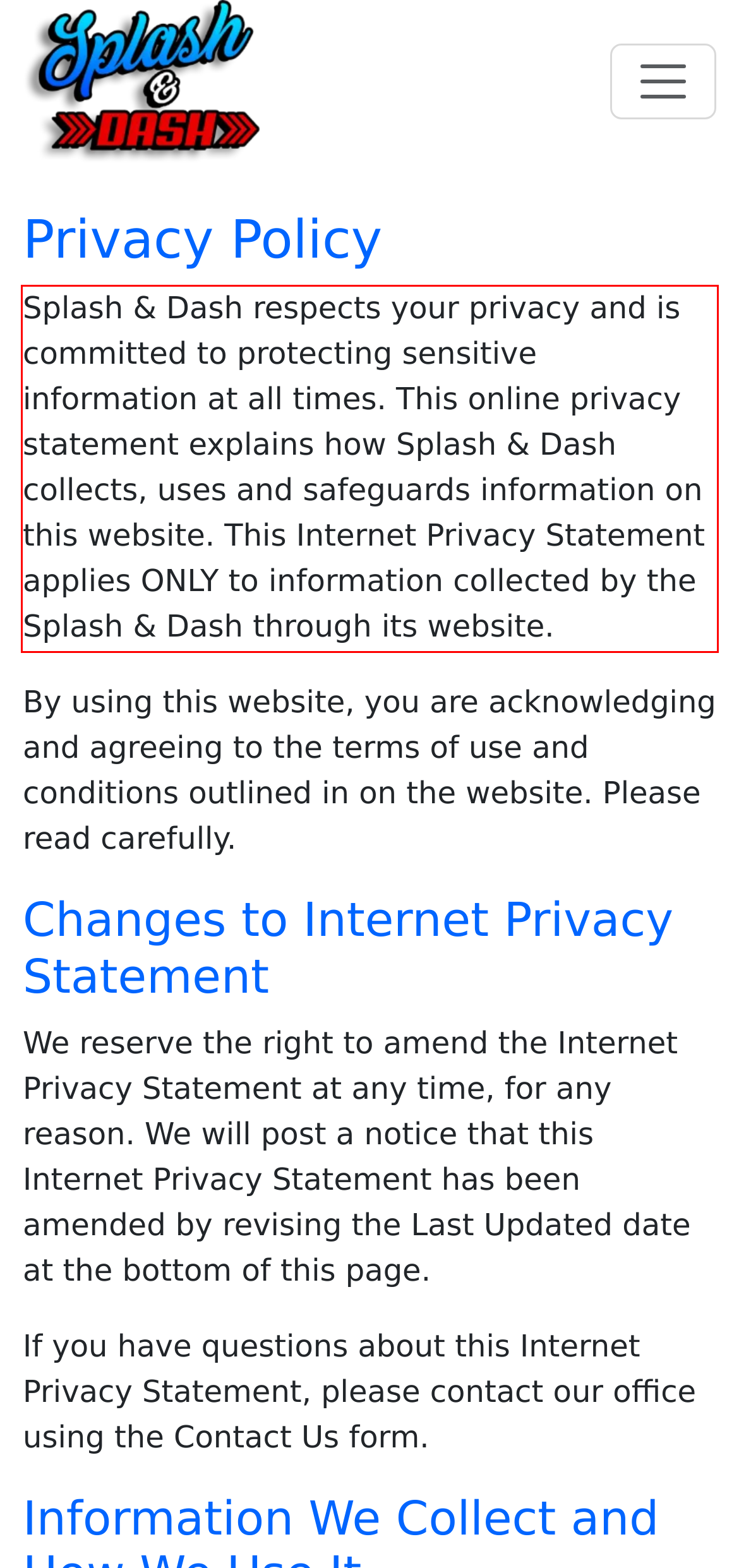Review the screenshot of the webpage and recognize the text inside the red rectangle bounding box. Provide the extracted text content.

Splash & Dash respects your privacy and is committed to protecting sensitive information at all times. This online privacy statement explains how Splash & Dash collects, uses and safeguards information on this website. This Internet Privacy Statement applies ONLY to information collected by the Splash & Dash through its website.